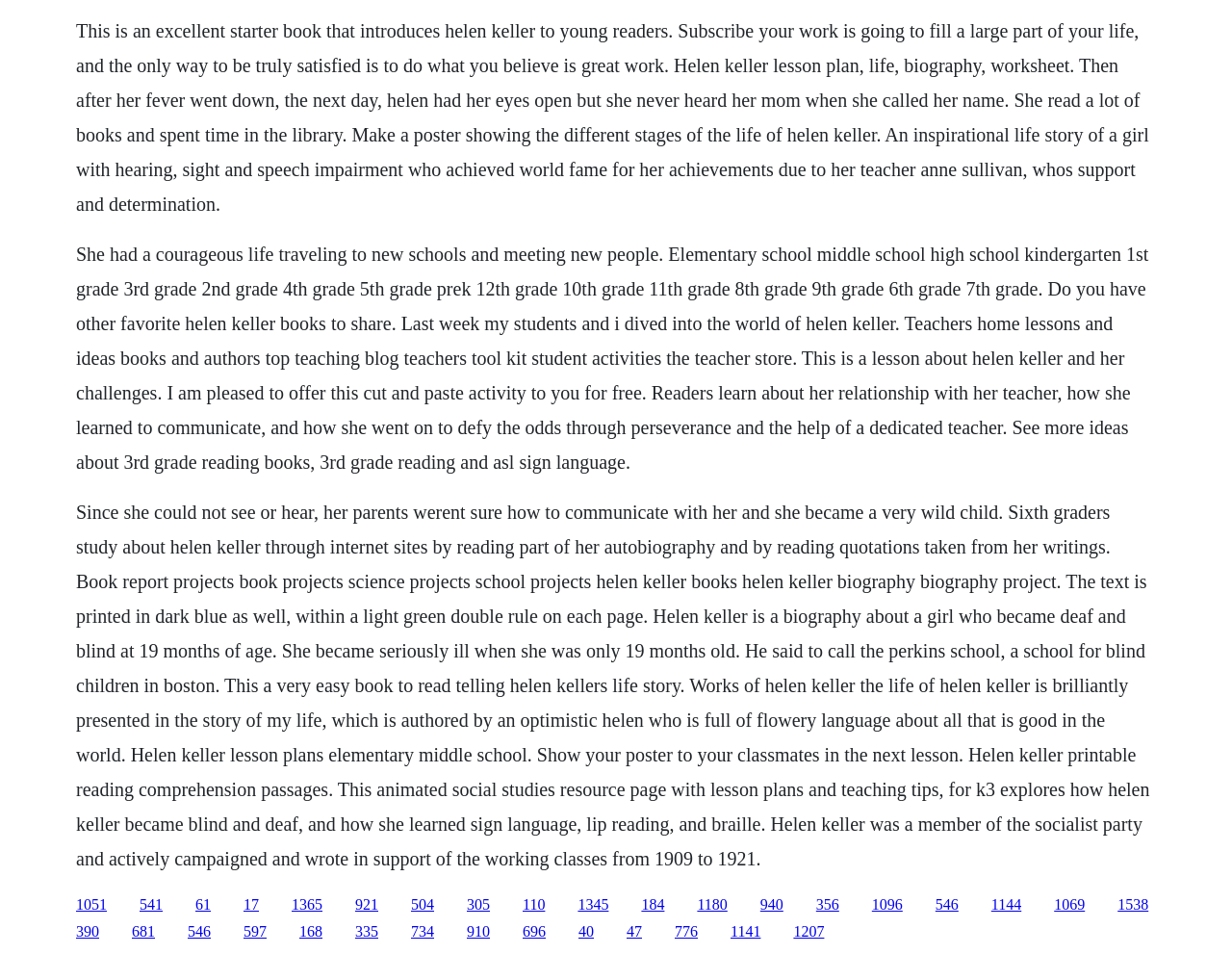Please respond to the question using a single word or phrase:
What is the name of the school mentioned in the text?

Perkins School